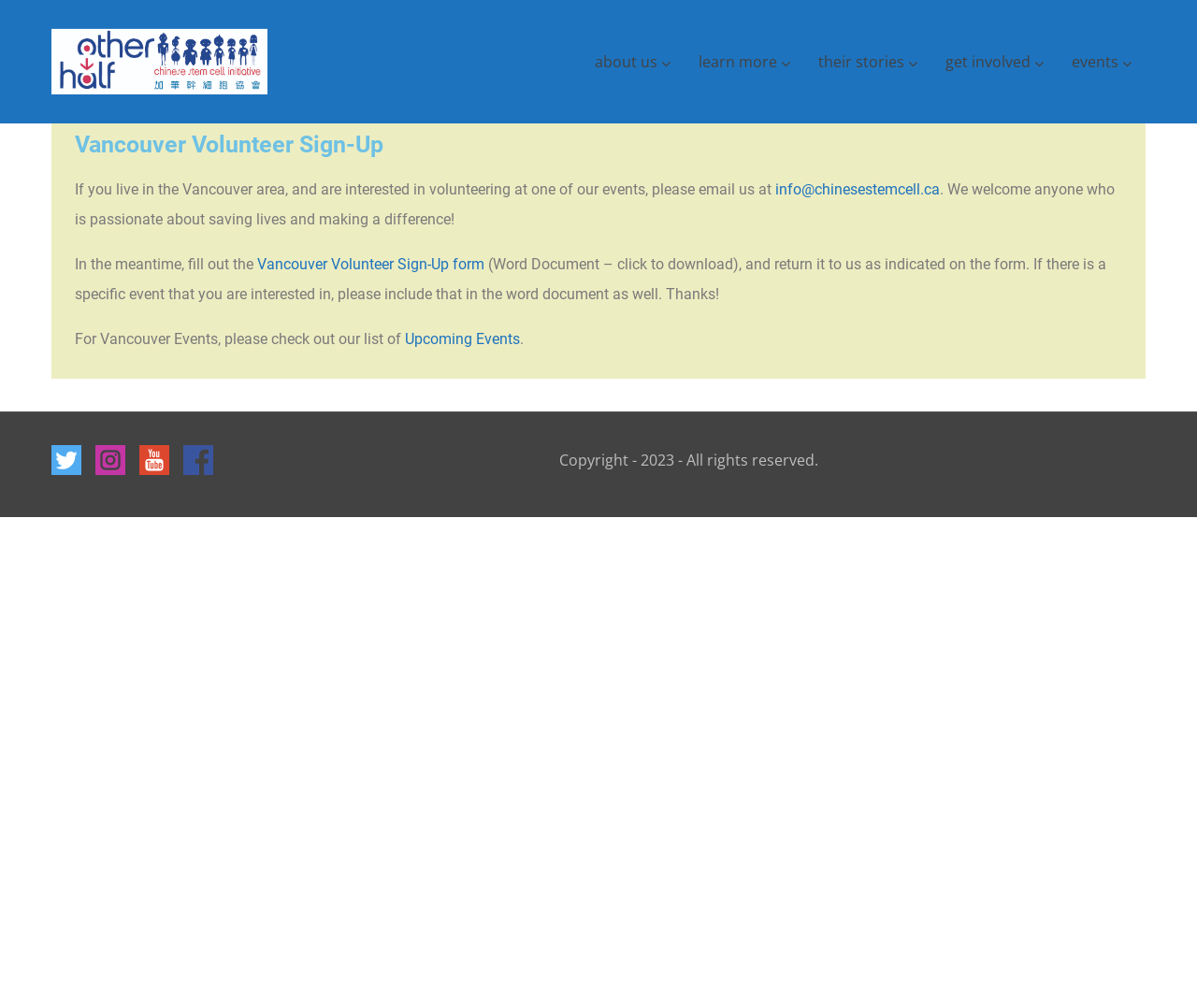What is the organization's email address?
We need a detailed and exhaustive answer to the question. Please elaborate.

The email address can be found in the paragraph that starts with 'If you live in the Vancouver area, and are interested in volunteering at one of our events, please email us at'.